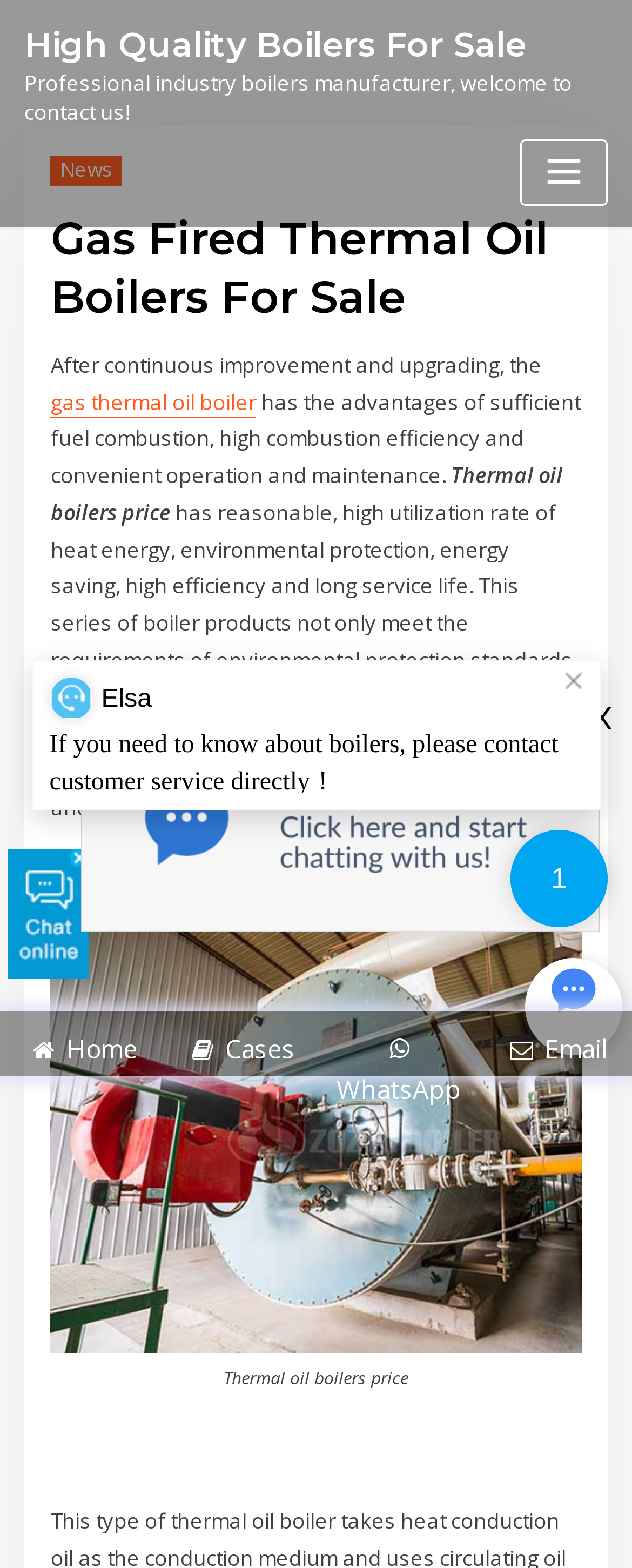Using the element description provided, determine the bounding box coordinates in the format (top-left x, top-left y, bottom-right x, bottom-right y). Ensure that all values are floating point numbers between 0 and 1. Element description: Landsberg am Lech

None